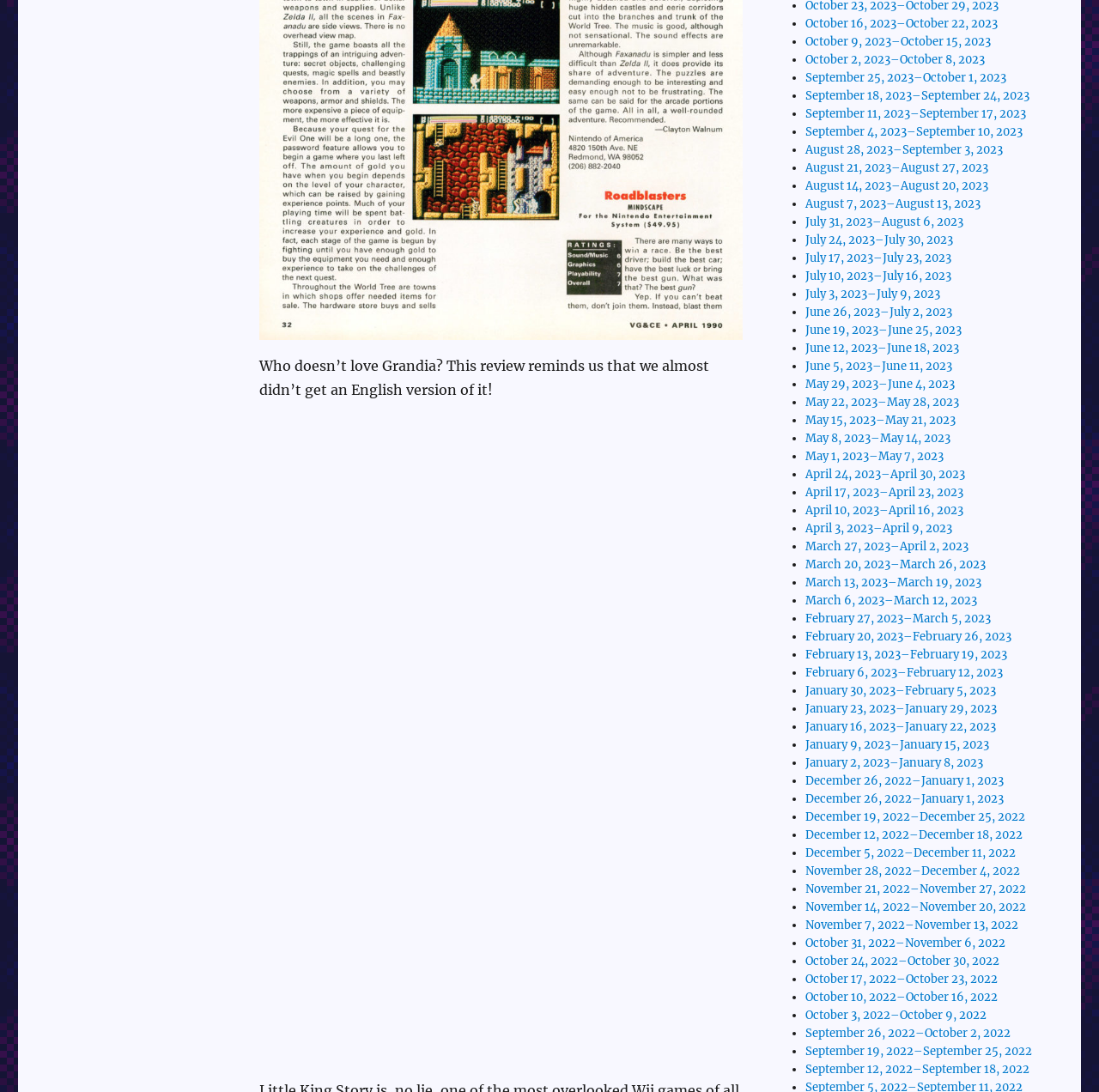What is the format of the links on the webpage?
Answer the question based on the image using a single word or a brief phrase.

Date ranges